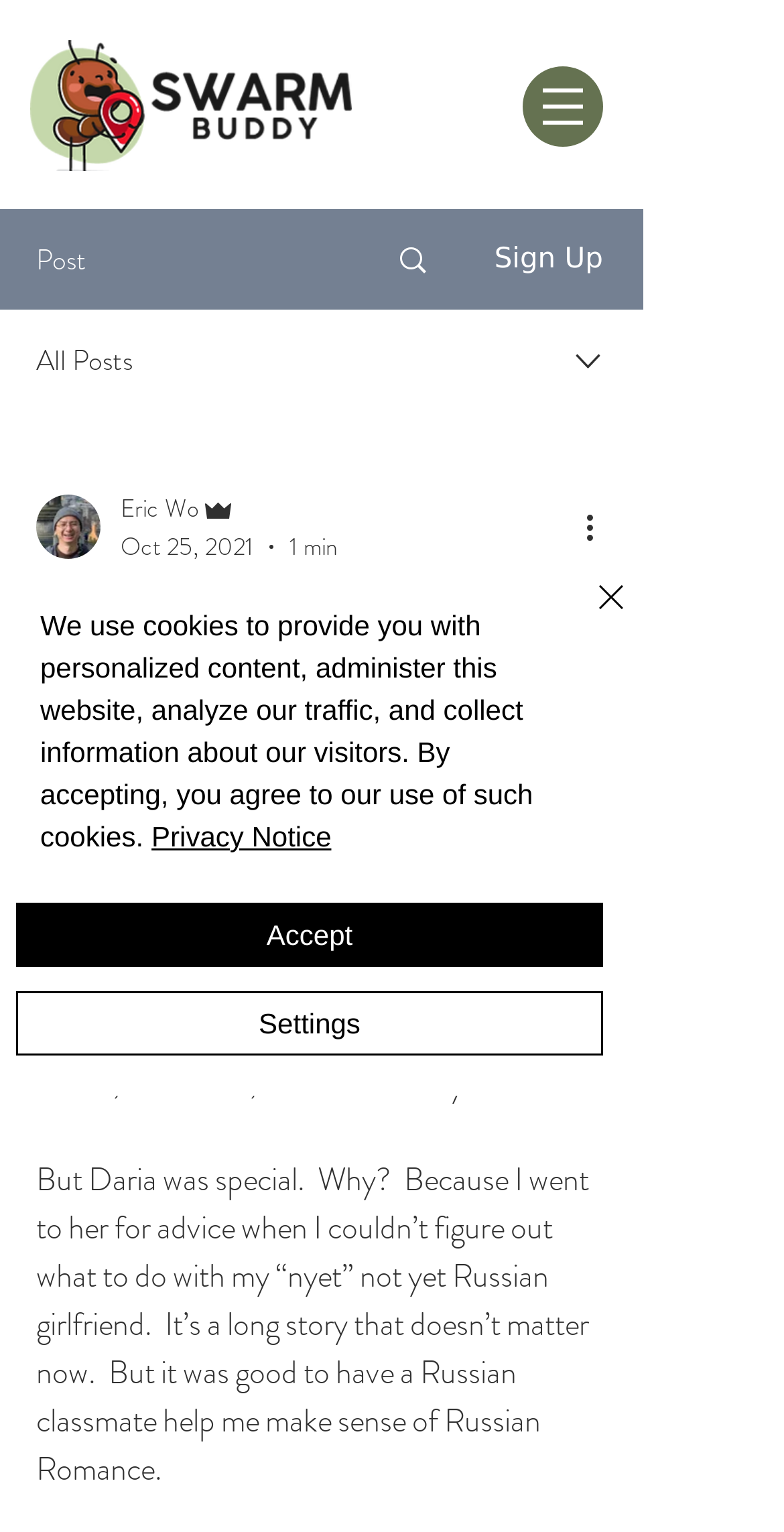Identify the bounding box coordinates for the UI element described by the following text: "Return to top". Provide the coordinates as four float numbers between 0 and 1, in the format [left, top, right, bottom].

None